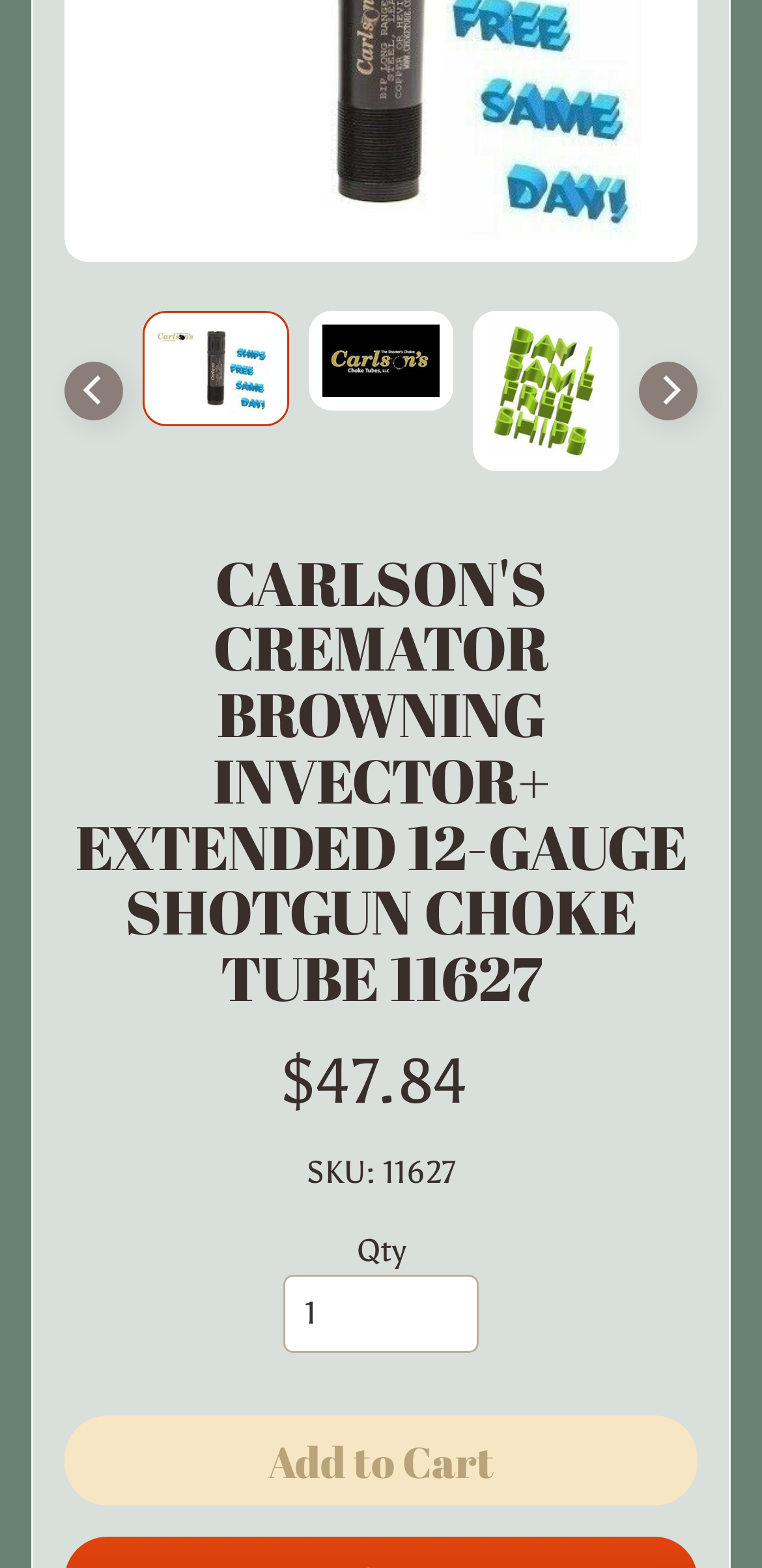Provide the bounding box for the UI element matching this description: "Contact us".

[0.044, 0.539, 0.21, 0.834]